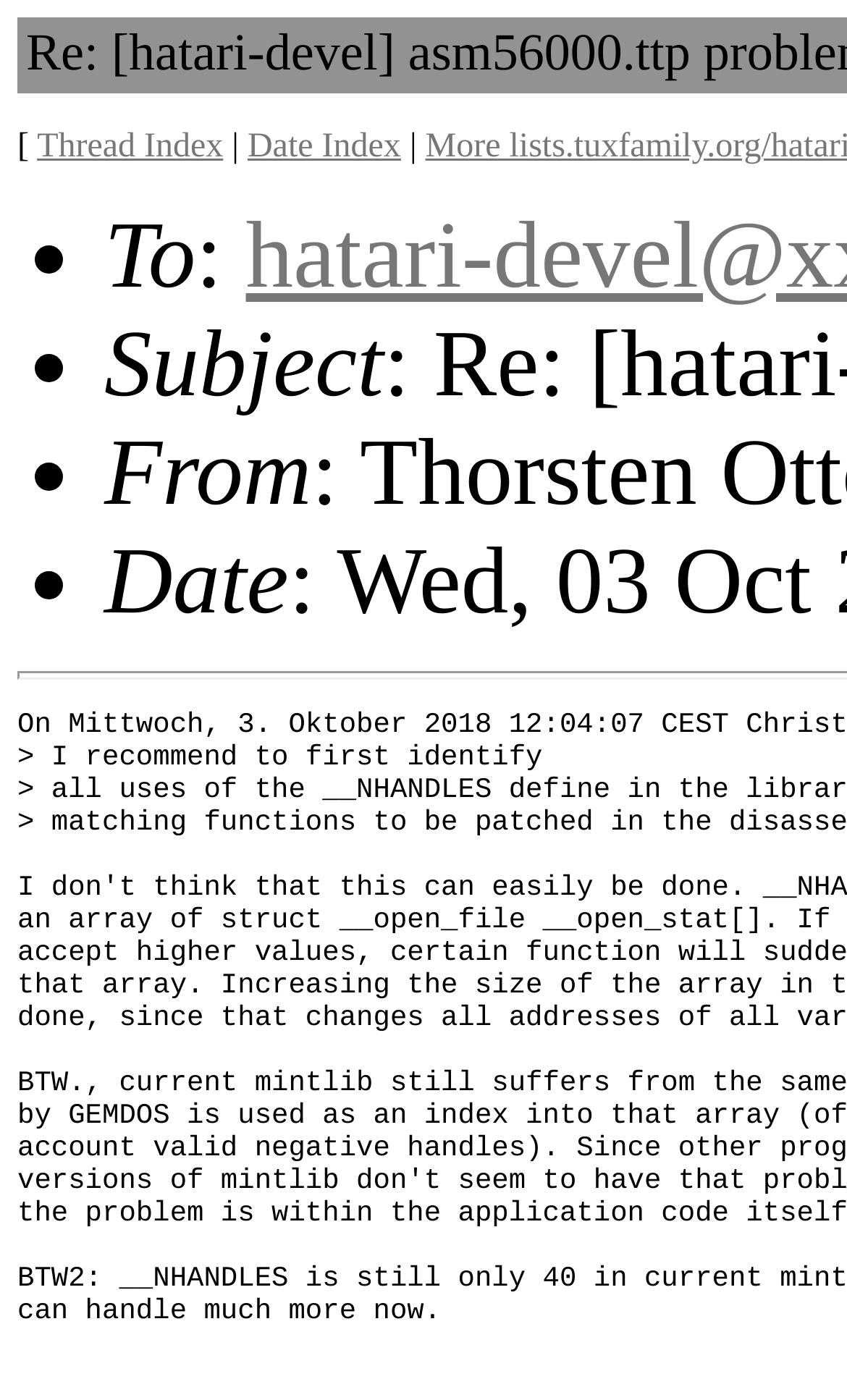How many metadata items are listed?
Based on the image, answer the question with as much detail as possible.

I counted the number of ListMarker elements, which indicate the start of each metadata item. There are four ListMarker elements, so there are four metadata items listed.